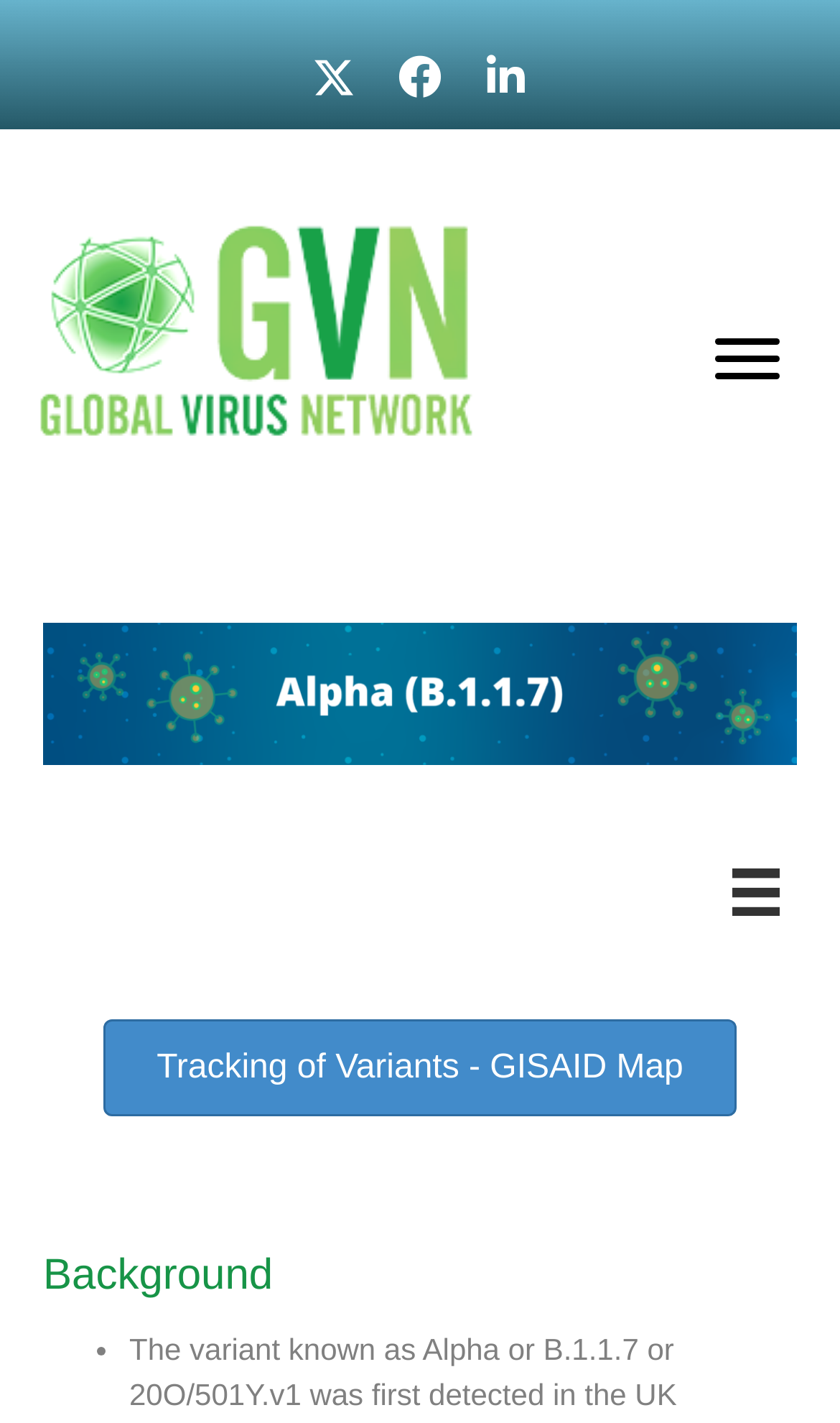Where was the variant first detected?
Please answer the question with a single word or phrase, referencing the image.

UK